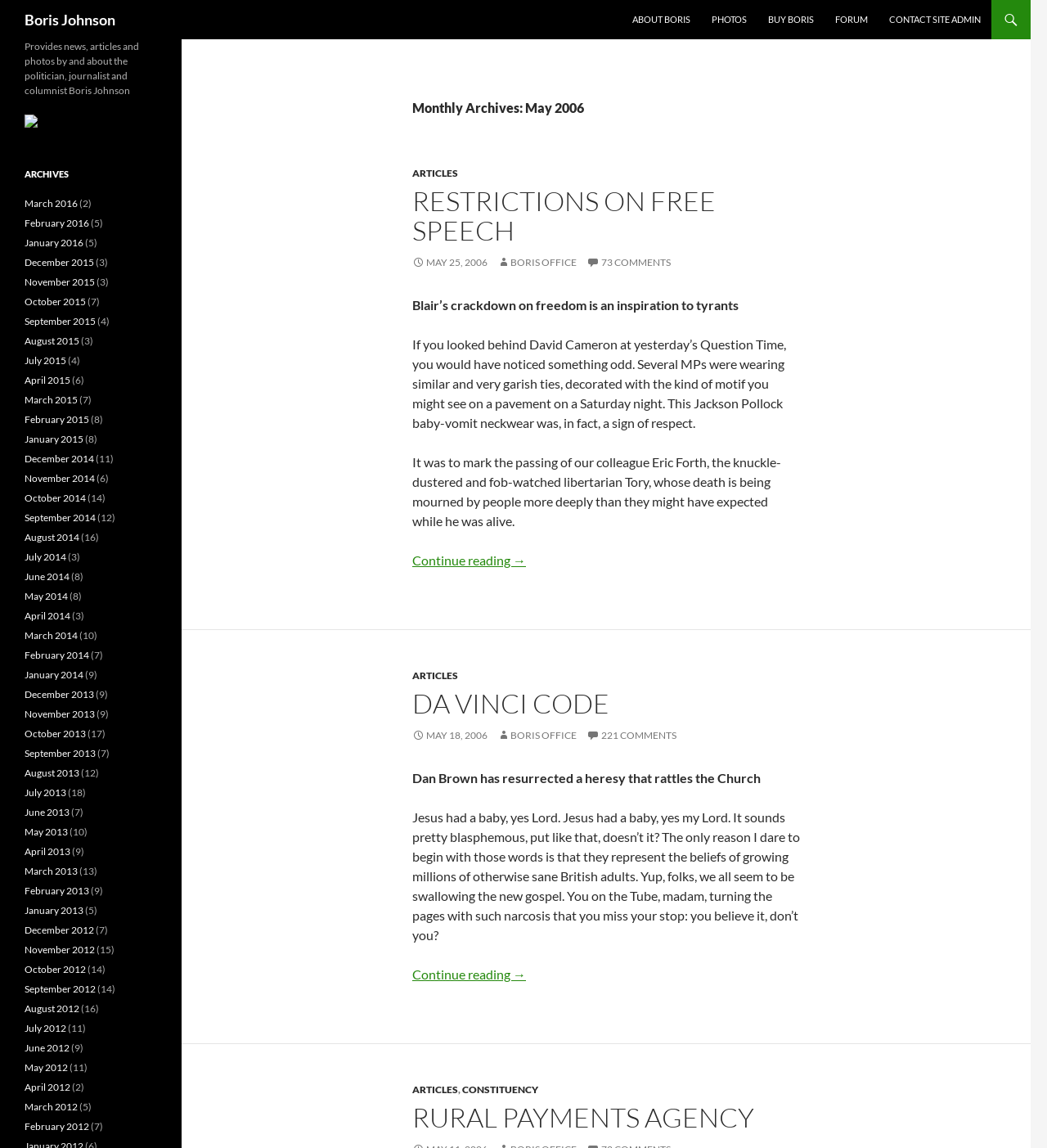Determine the bounding box coordinates of the target area to click to execute the following instruction: "Go to ARCHIVES."

[0.023, 0.145, 0.15, 0.158]